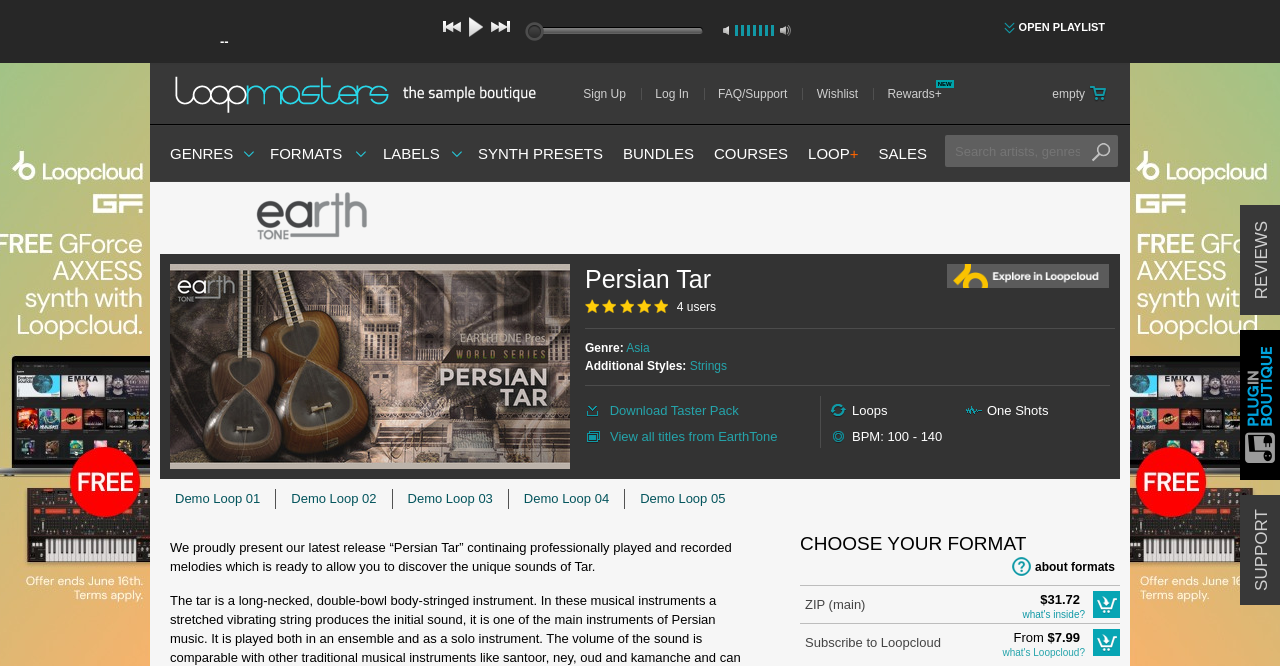What is the name of the instrument featured on this webpage?
Using the visual information from the image, give a one-word or short-phrase answer.

Persian Tar